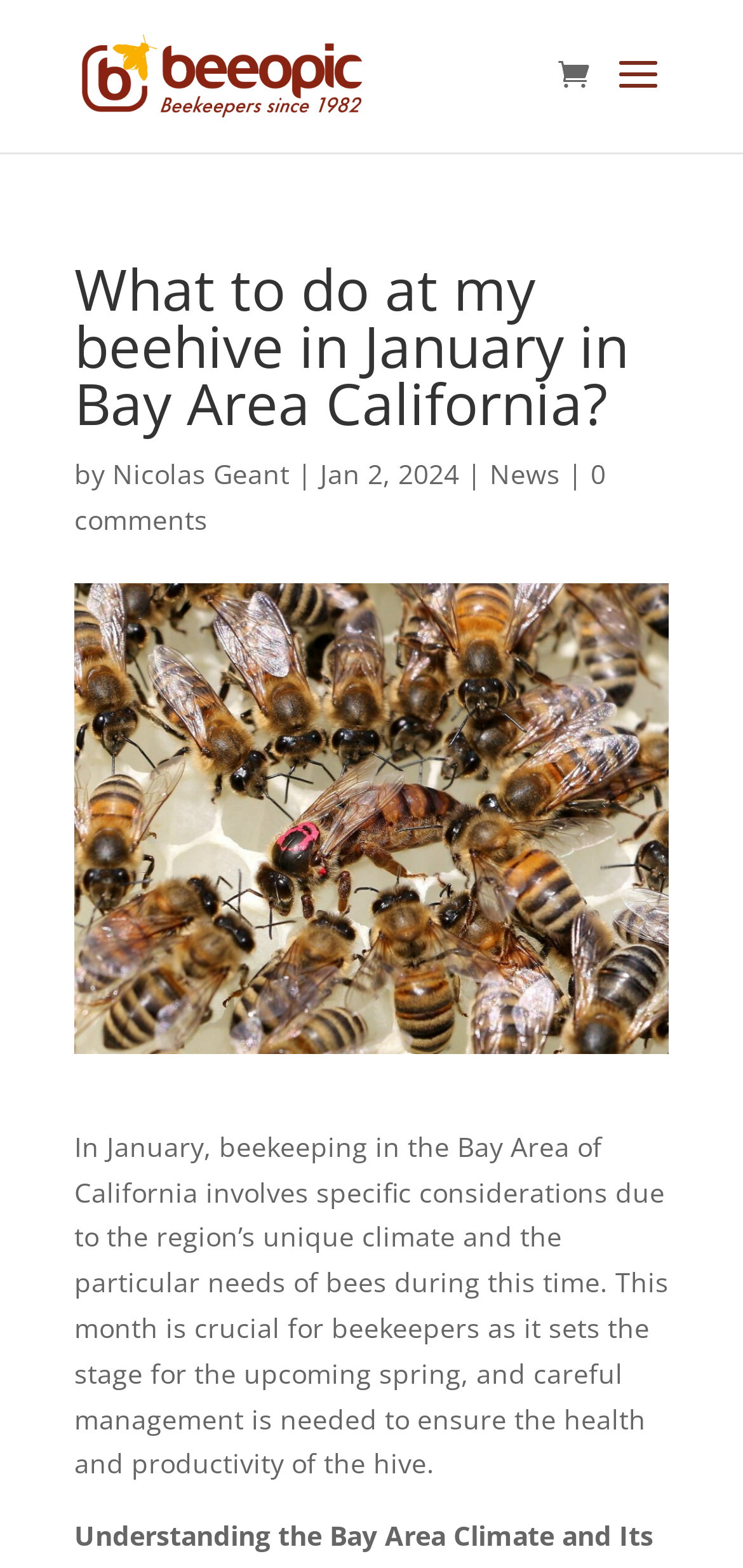Elaborate on the webpage's design and content in a detailed caption.

The webpage is about beekeeping in the Bay Area of California, specifically focusing on what to do at a beehive in January. At the top left of the page, there is a link to "Beeopic Beekeeping" accompanied by an image with the same name. On the top right, there is a link with an icon. 

Below the top section, there is a heading that reads "What to do at my beehive in January in Bay Area California?" followed by the author's name, "Nicolas Geant", and the date "Jan 2, 2024". To the right of the author's name, there is a link to "News". 

Further down, there is a large image related to beehives in January in the Bay Area of California. Below the image, there is a paragraph of text that explains the importance of careful management of the hive during January to ensure its health and productivity in the upcoming spring.